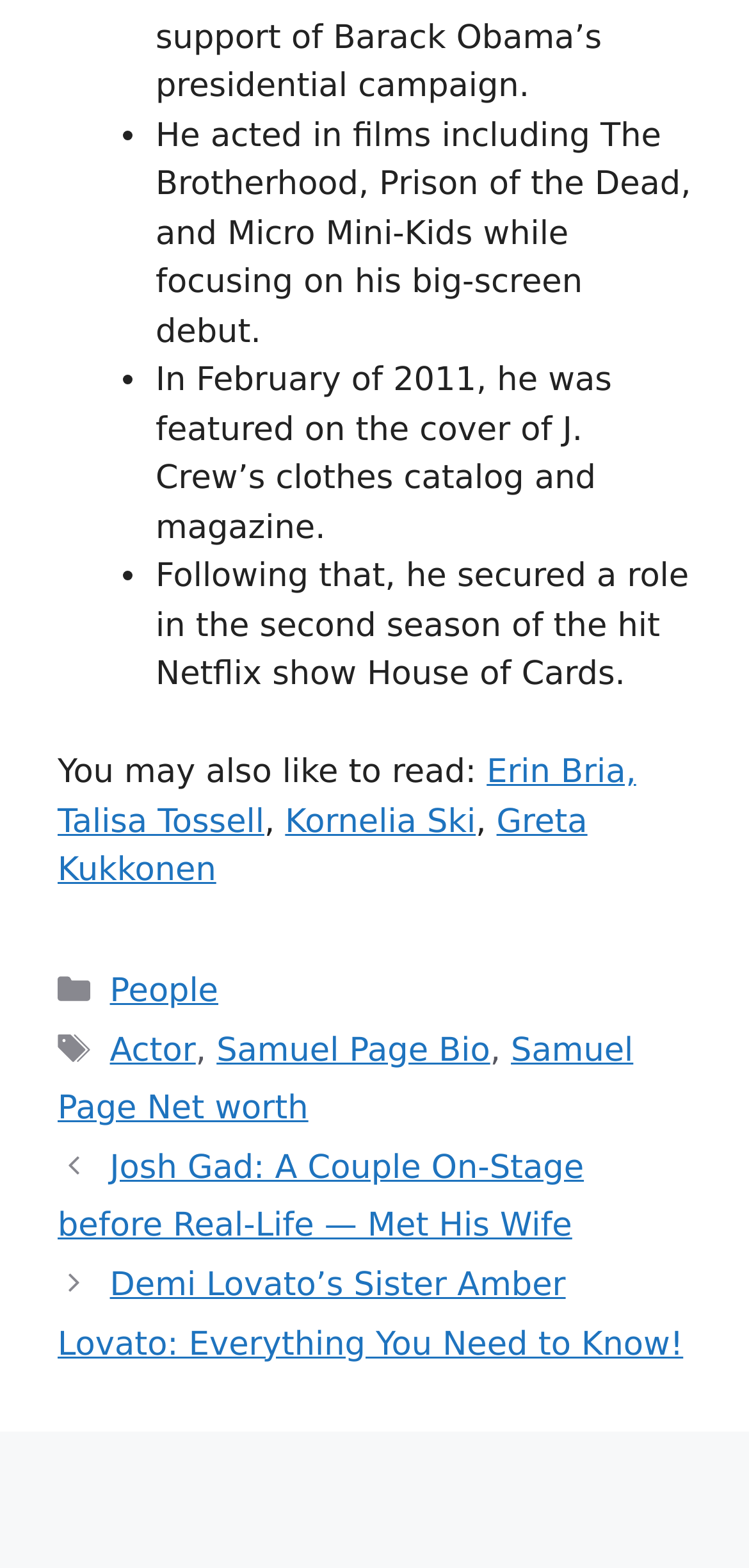Using the description: "Samuel Page Bio", determine the UI element's bounding box coordinates. Ensure the coordinates are in the format of four float numbers between 0 and 1, i.e., [left, top, right, bottom].

[0.289, 0.658, 0.654, 0.682]